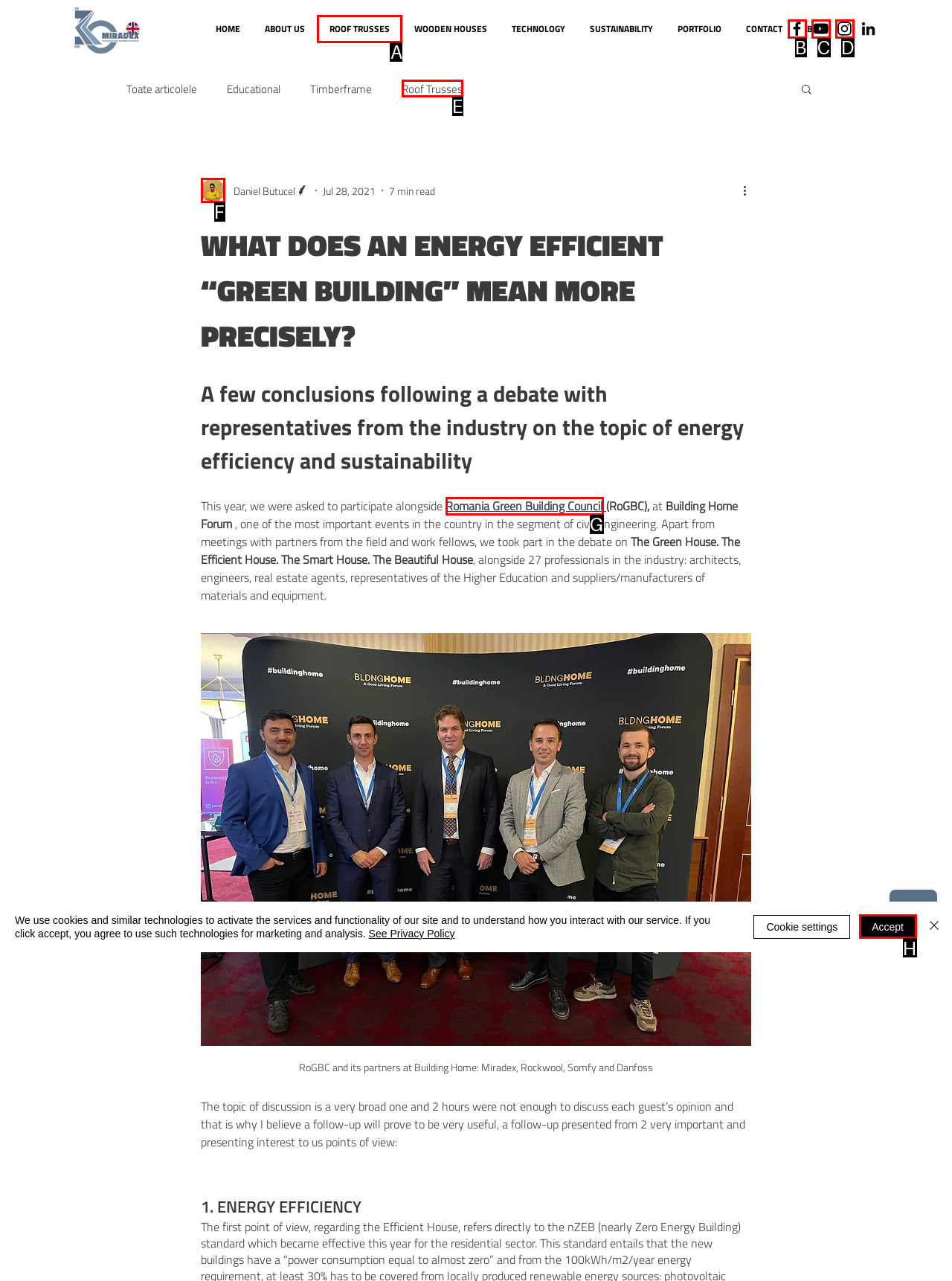From the given choices, which option should you click to complete this task: View the writer's picture? Answer with the letter of the correct option.

F